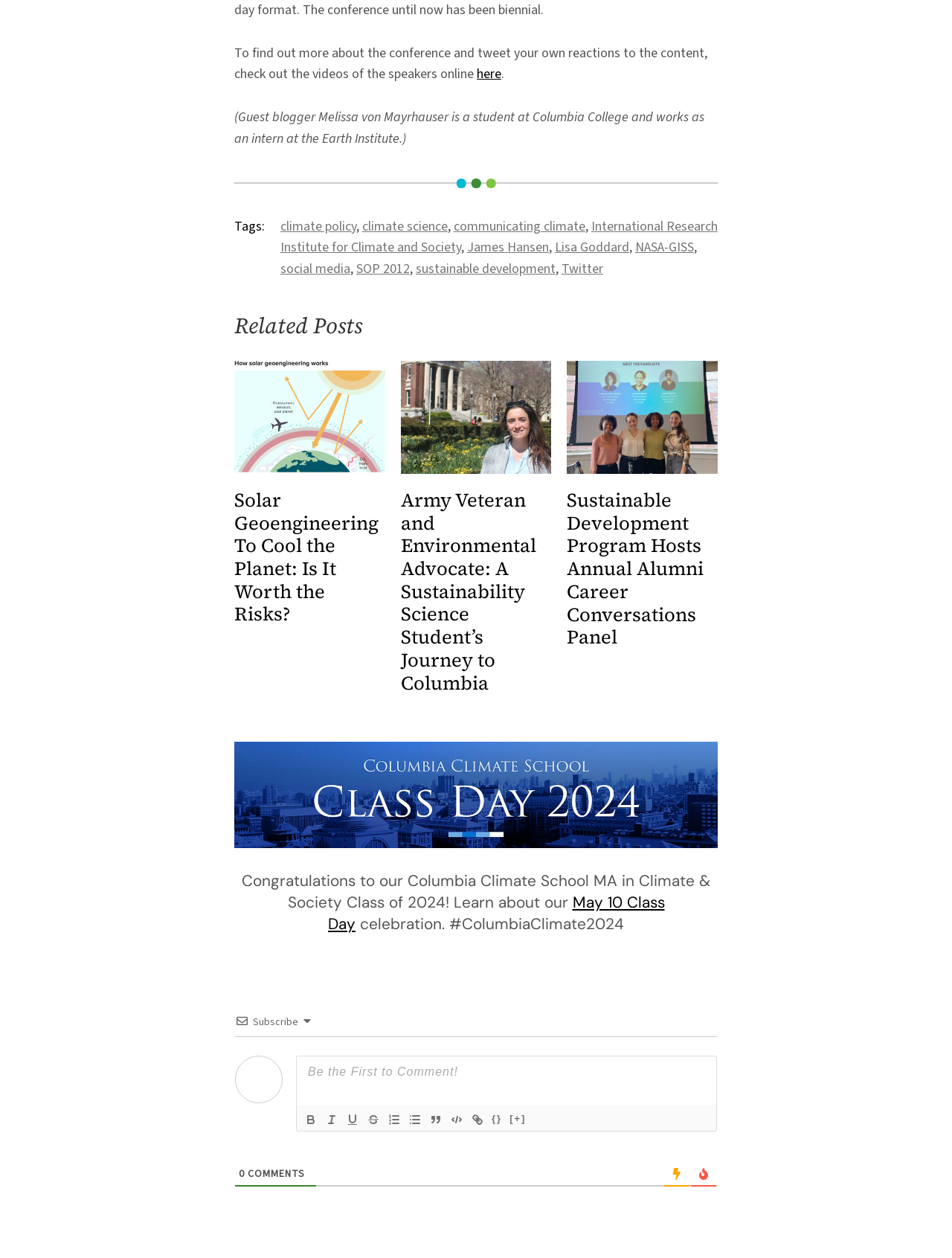Please answer the following question using a single word or phrase: 
What is the purpose of the 'here' link?

to access videos of speakers online